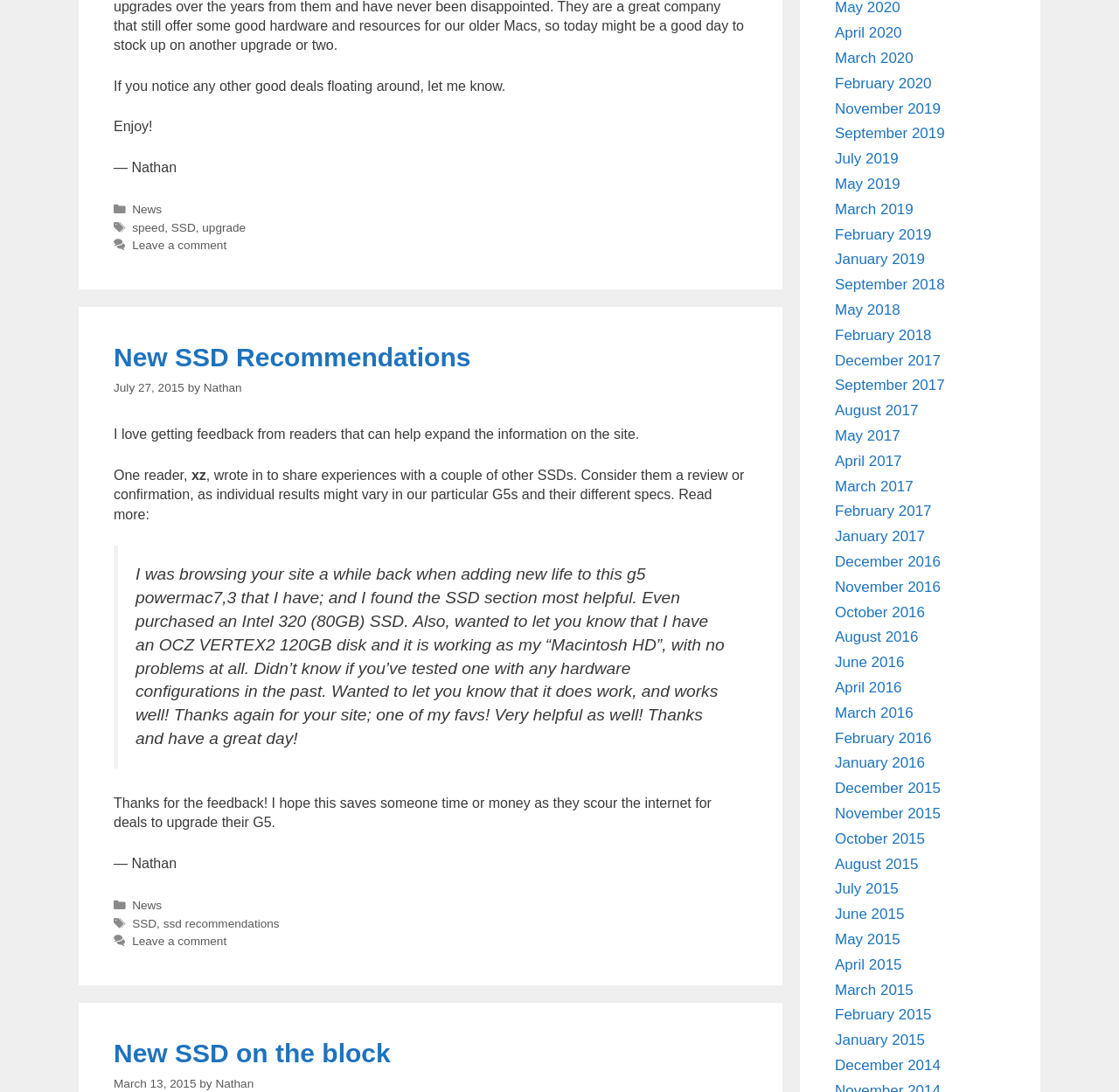Identify the bounding box coordinates for the element you need to click to achieve the following task: "Leave a comment on the post". The coordinates must be four float values ranging from 0 to 1, formatted as [left, top, right, bottom].

[0.118, 0.218, 0.203, 0.231]